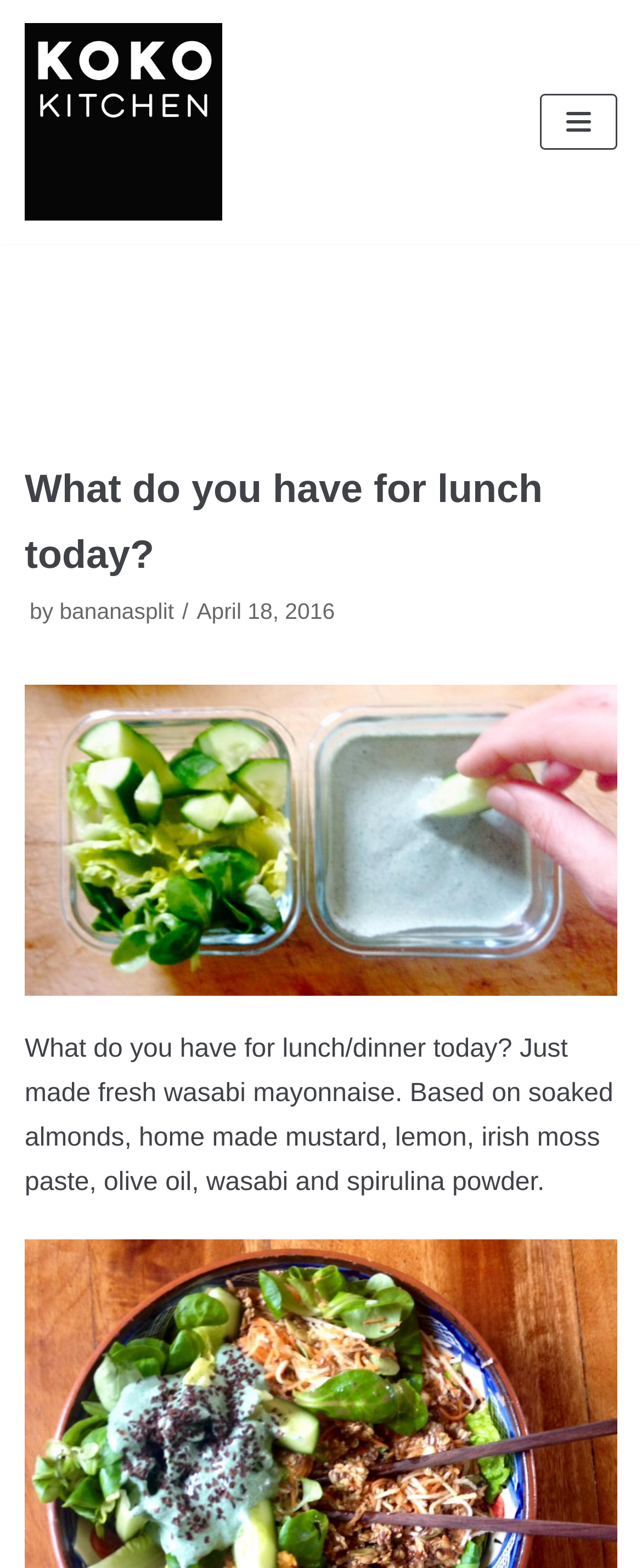What type of image is displayed in the post?
Provide a detailed and extensive answer to the question.

The type of image displayed in the post can be inferred by looking at the image element. The image is likely to be a food-related image, possibly a photo of the dish mentioned in the post, based on the context of the post.